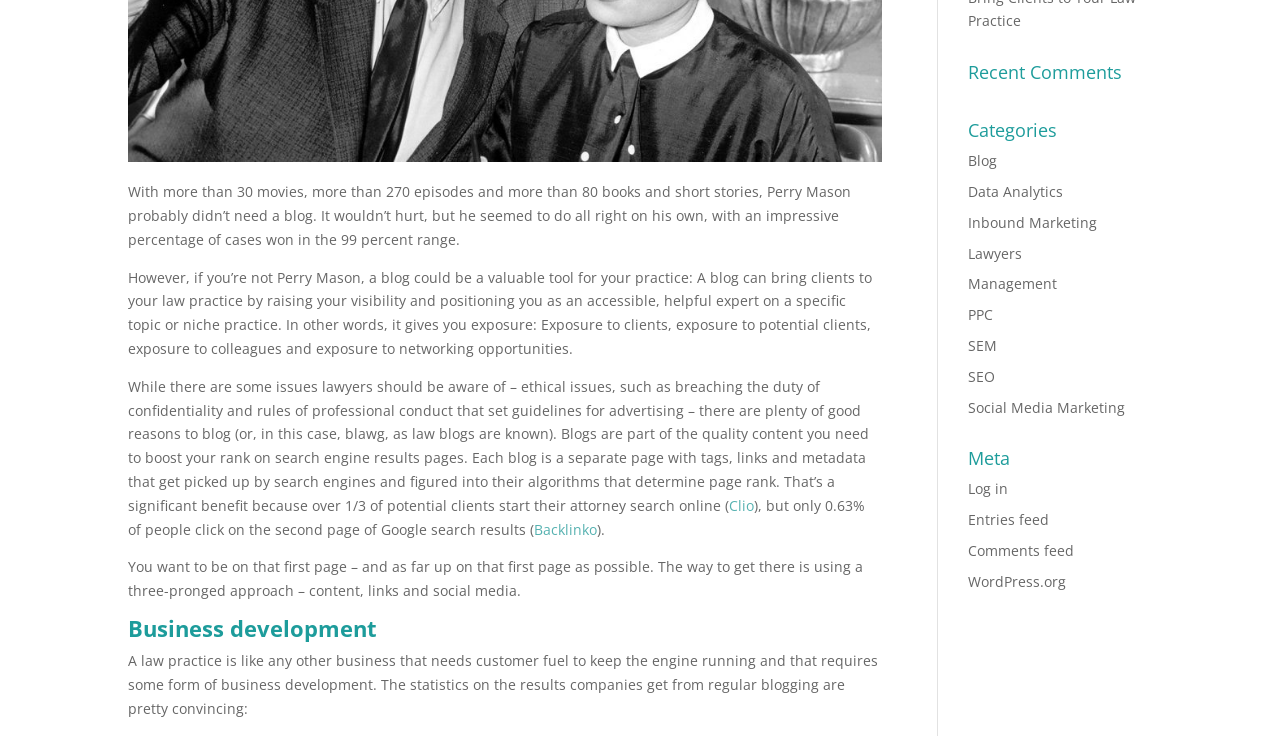Using the element description provided, determine the bounding box coordinates in the format (top-left x, top-left y, bottom-right x, bottom-right y). Ensure that all values are floating point numbers between 0 and 1. Element description: WordPress.org

[0.756, 0.777, 0.833, 0.803]